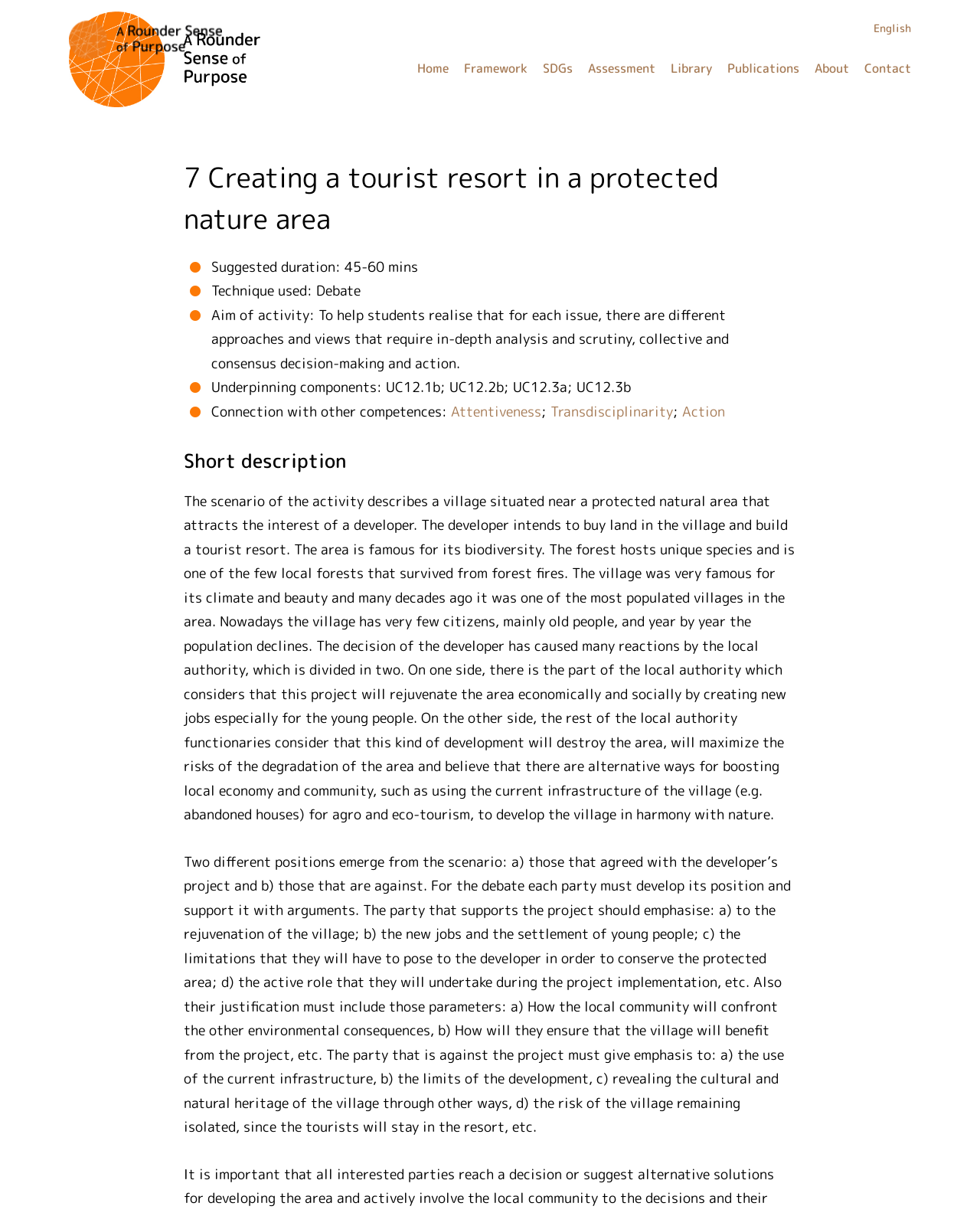Provide the bounding box coordinates for the UI element described in this sentence: "SDGs". The coordinates should be four float values between 0 and 1, i.e., [left, top, right, bottom].

[0.554, 0.047, 0.584, 0.065]